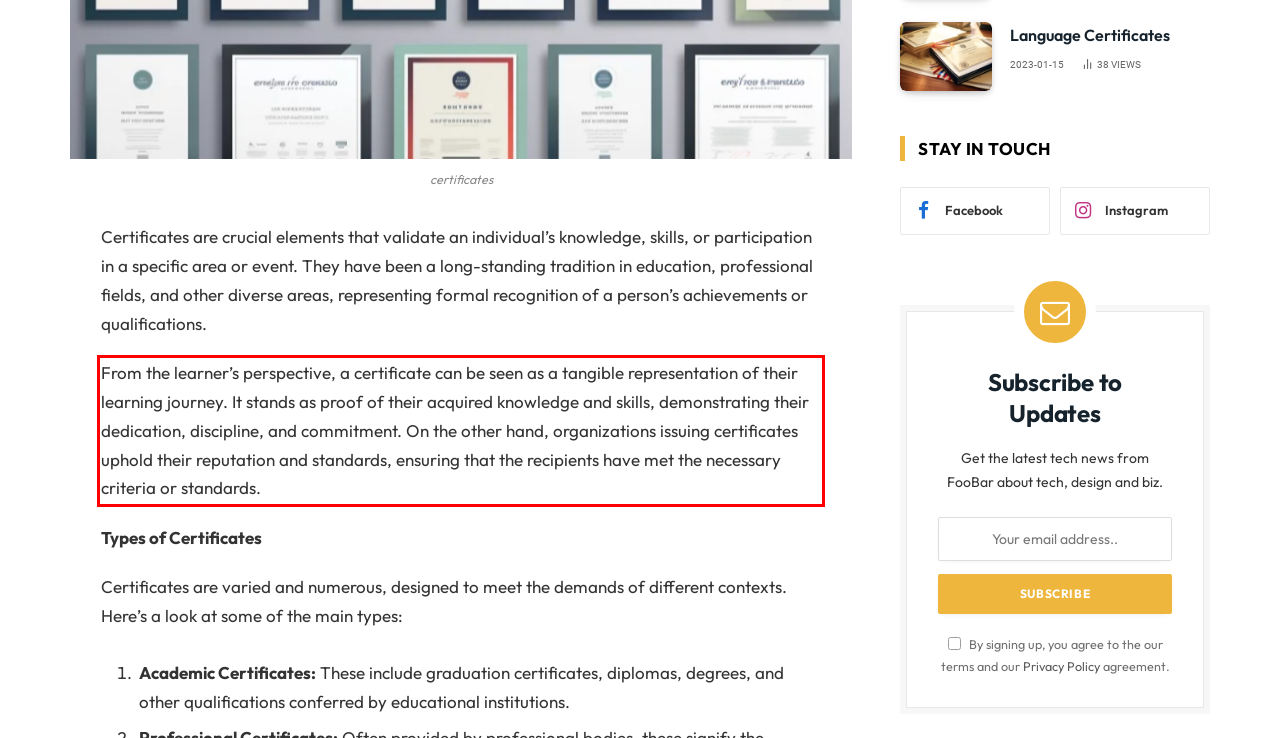Please use OCR to extract the text content from the red bounding box in the provided webpage screenshot.

From the learner’s perspective, a certificate can be seen as a tangible representation of their learning journey. It stands as proof of their acquired knowledge and skills, demonstrating their dedication, discipline, and commitment. On the other hand, organizations issuing certificates uphold their reputation and standards, ensuring that the recipients have met the necessary criteria or standards.